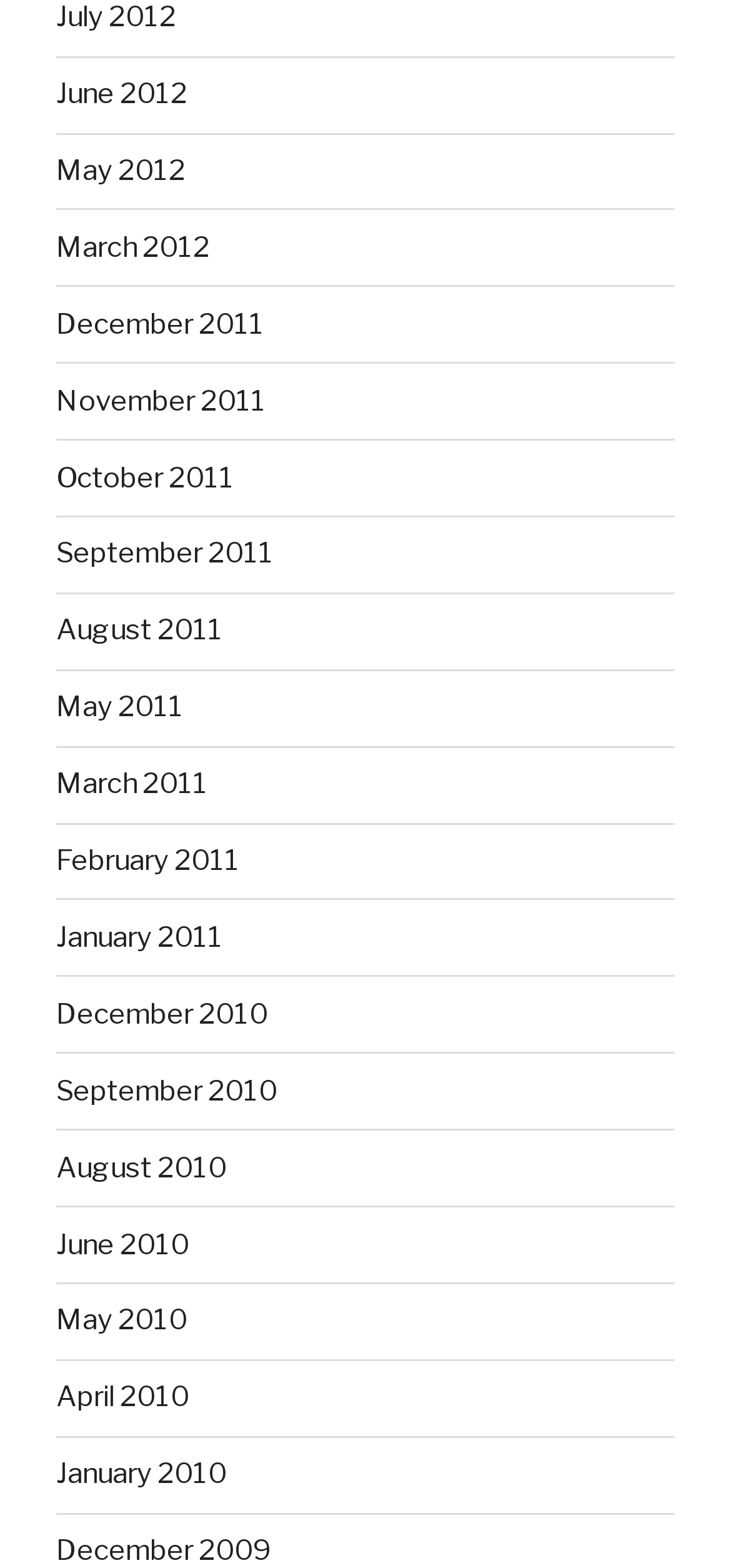Provide a one-word or brief phrase answer to the question:
Are there any months listed in 2009 besides December?

No